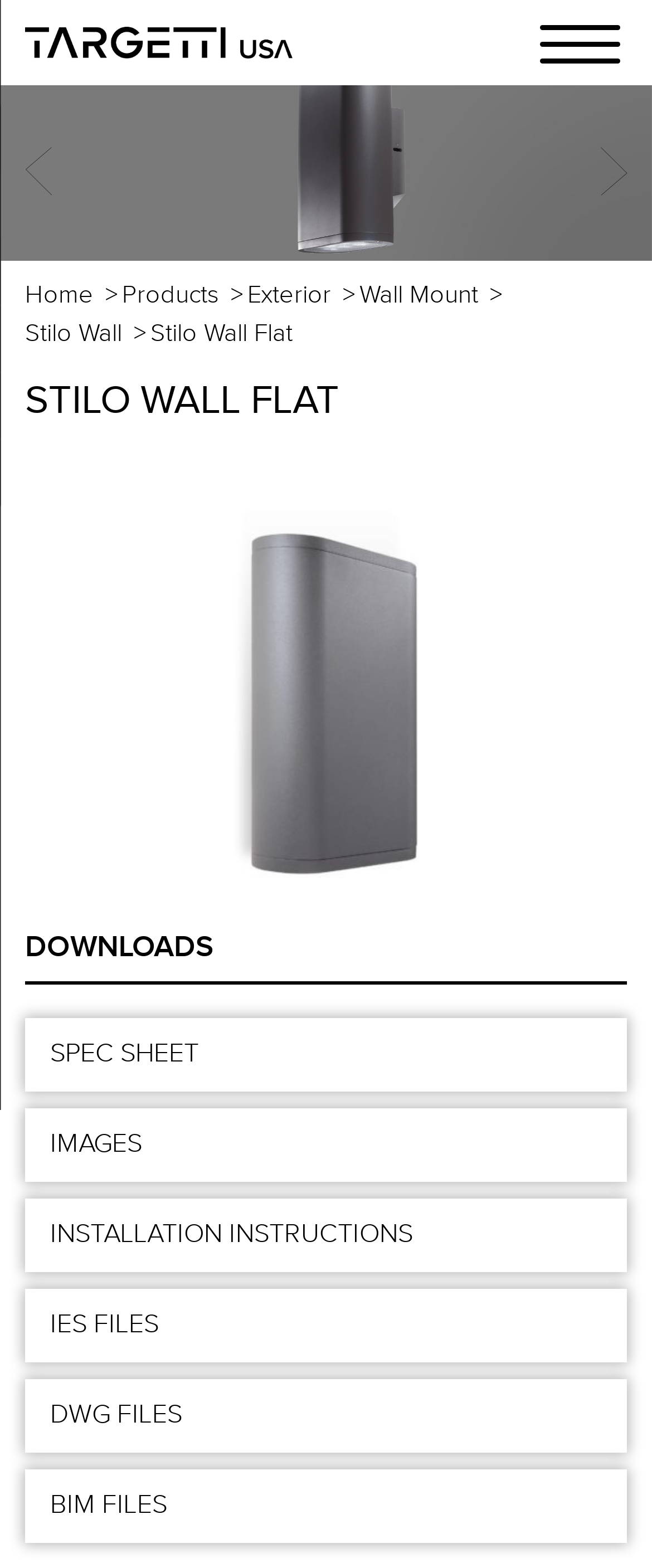Using the information in the image, could you please answer the following question in detail:
What type of illumination does the product provide?

I determined the answer by reading the meta description, which states that the product provides 'direct or direct / indirect illumination'.